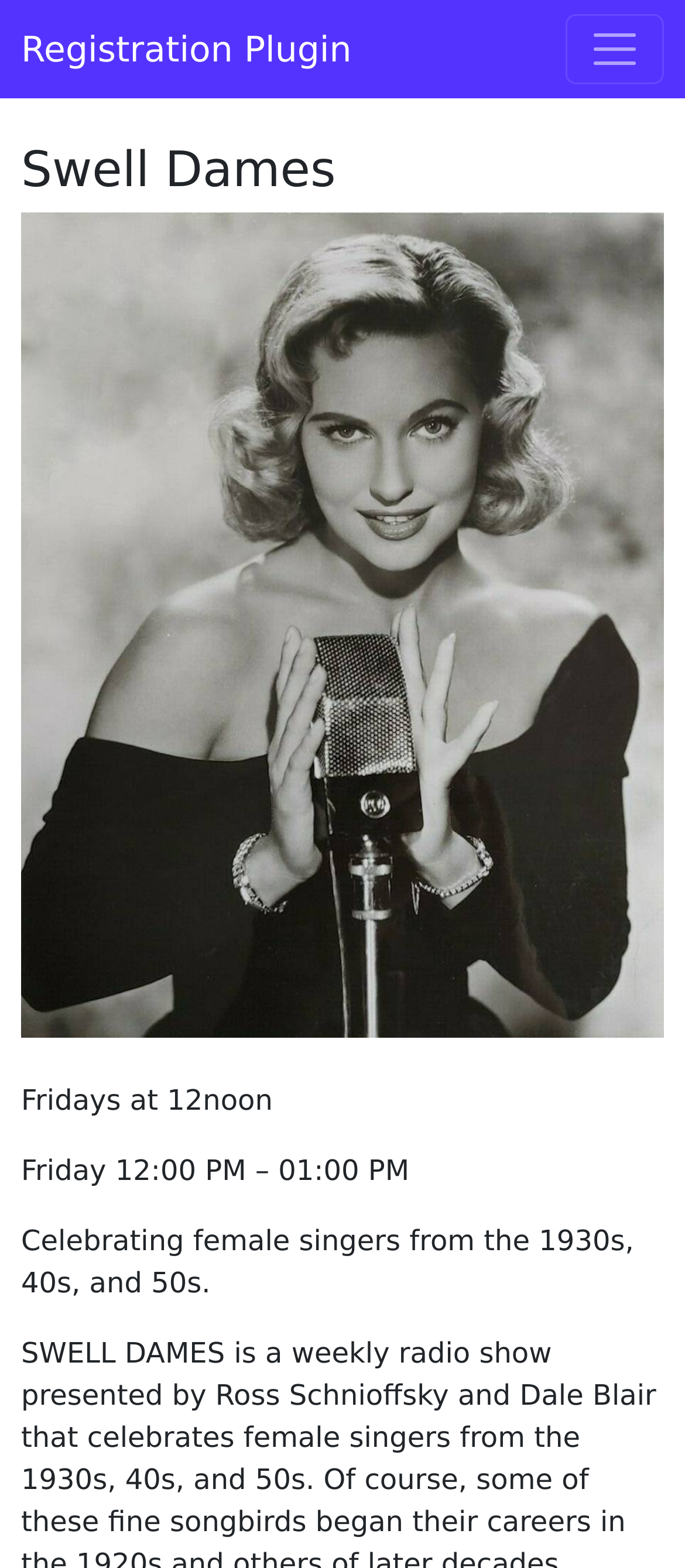Please give a succinct answer using a single word or phrase:
What day of the week does the event take place?

Friday